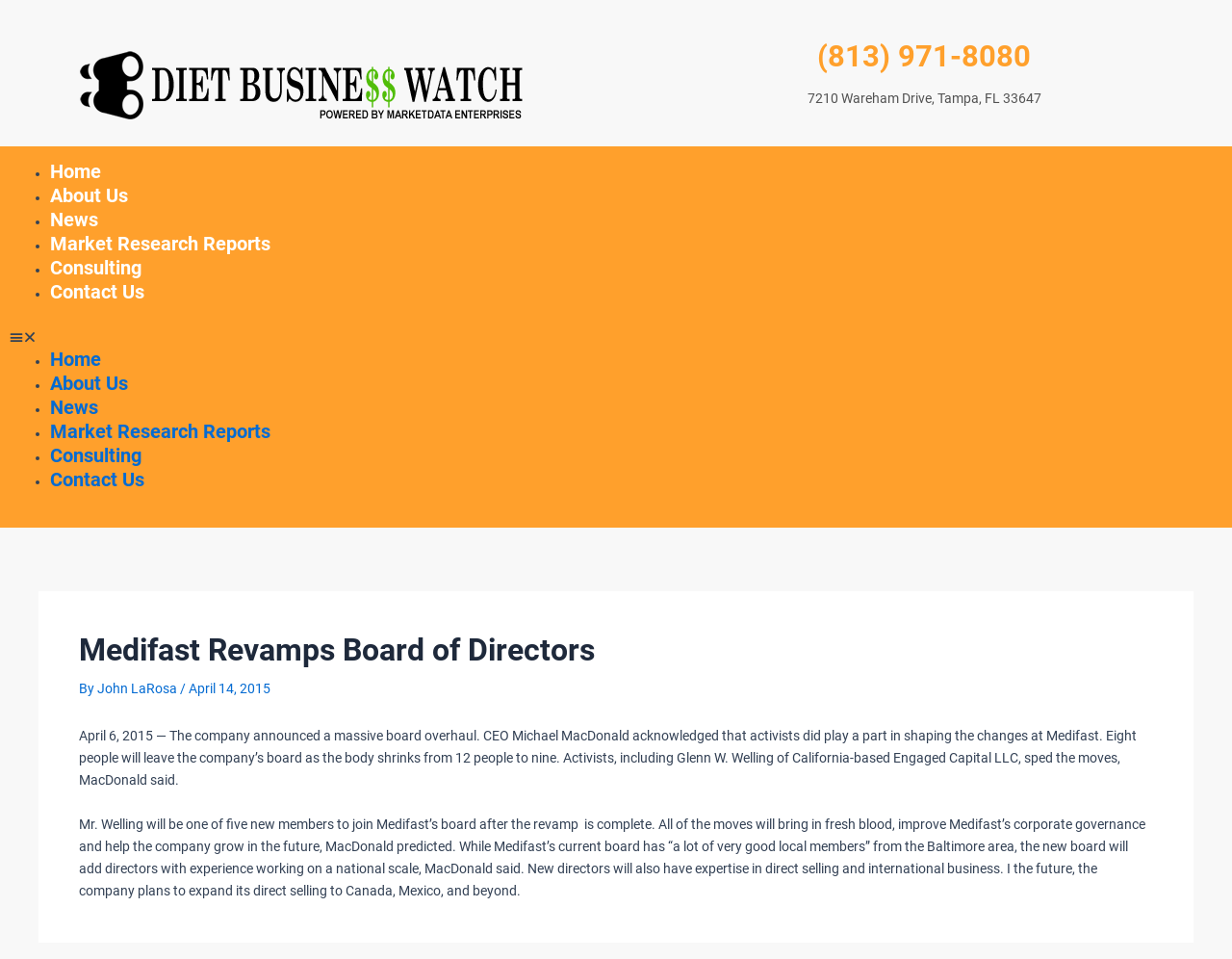Find the bounding box coordinates of the clickable region needed to perform the following instruction: "Click on the 'News' link". The coordinates should be provided as four float numbers between 0 and 1, i.e., [left, top, right, bottom].

[0.041, 0.217, 0.08, 0.241]